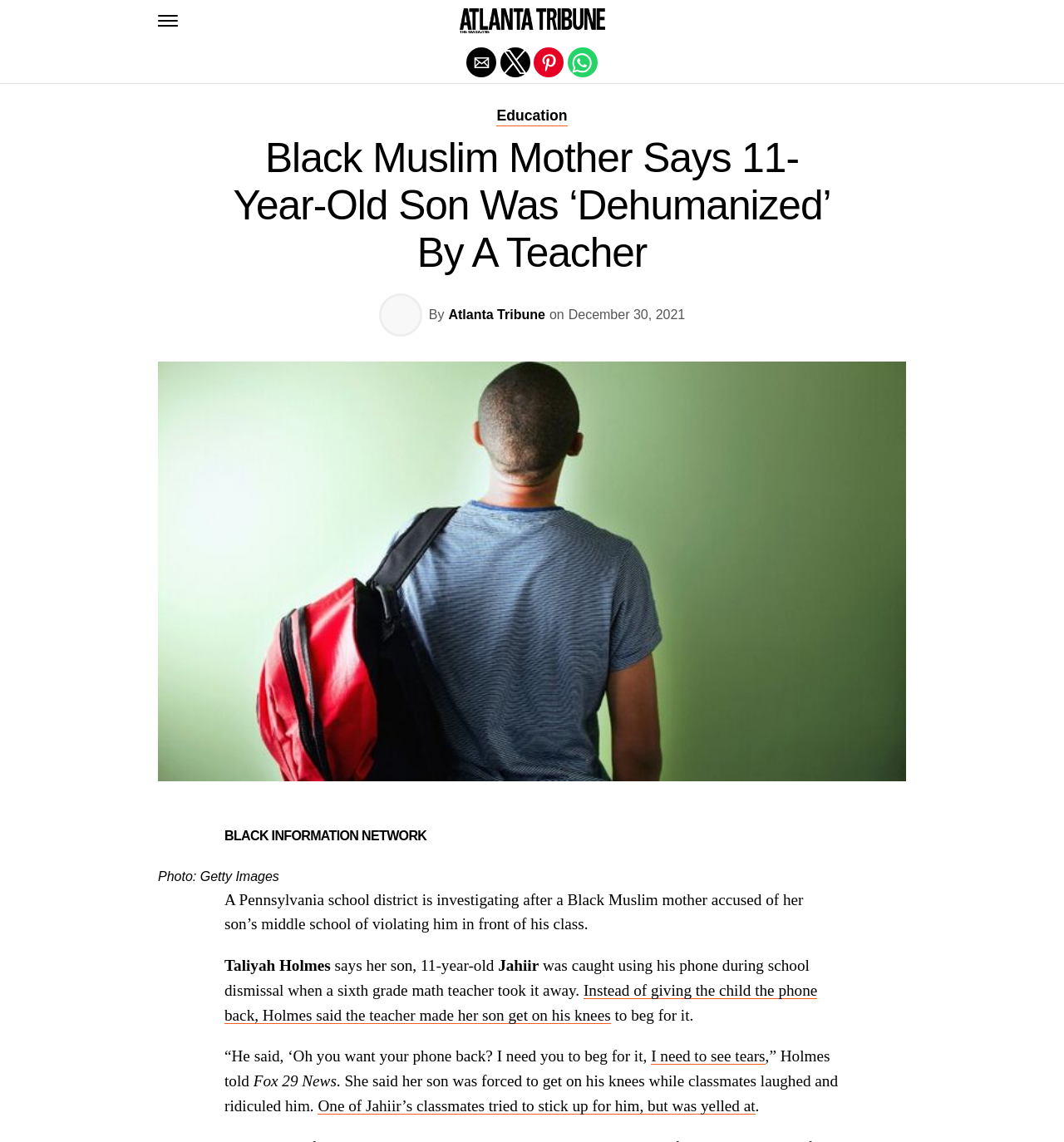What did the teacher make Jahiir do to get his phone back?
Respond to the question with a single word or phrase according to the image.

Beg on his knees